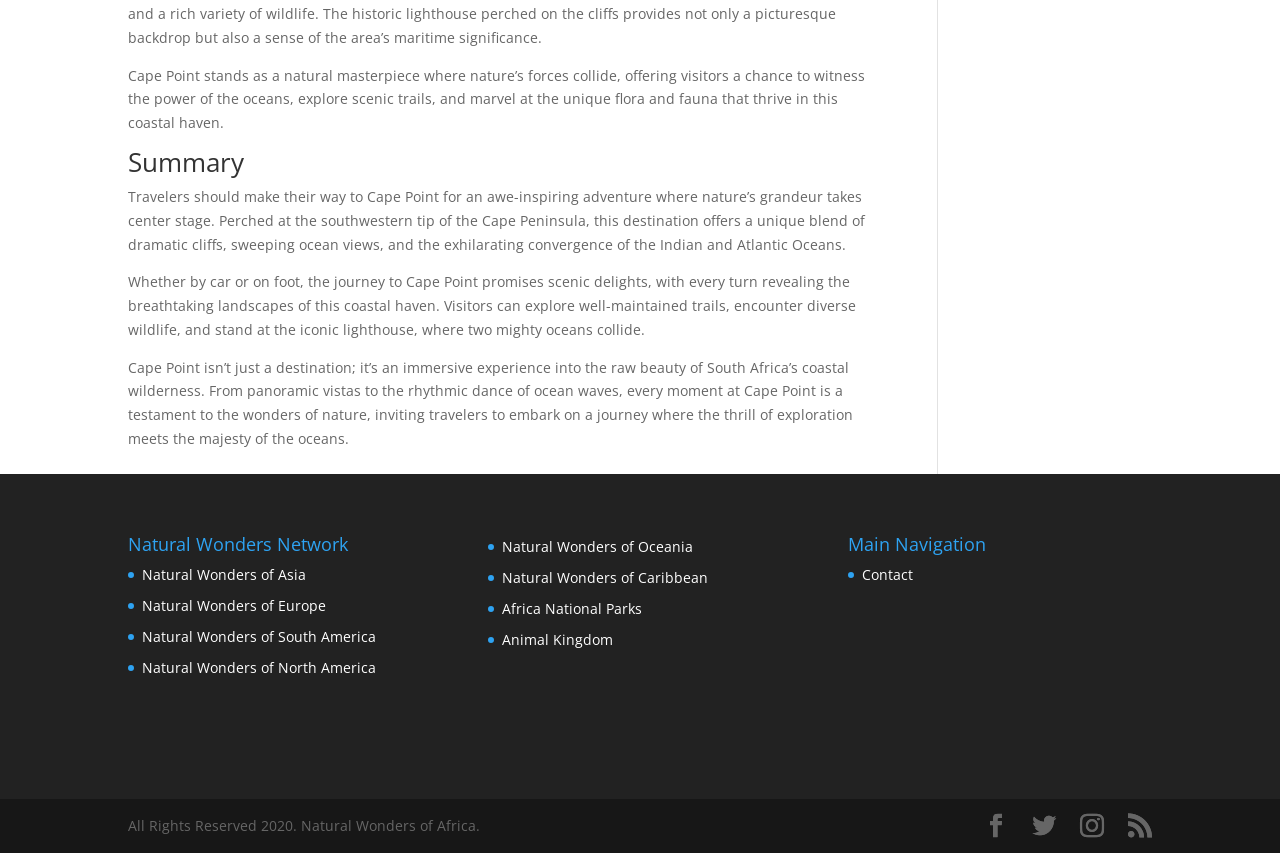What is the theme of the webpage?
Please provide a comprehensive answer based on the contents of the image.

Based on the static text elements and the links available on the webpage, it is clear that the theme of the webpage is related to nature and travel, specifically highlighting the natural wonders of Africa and other regions.